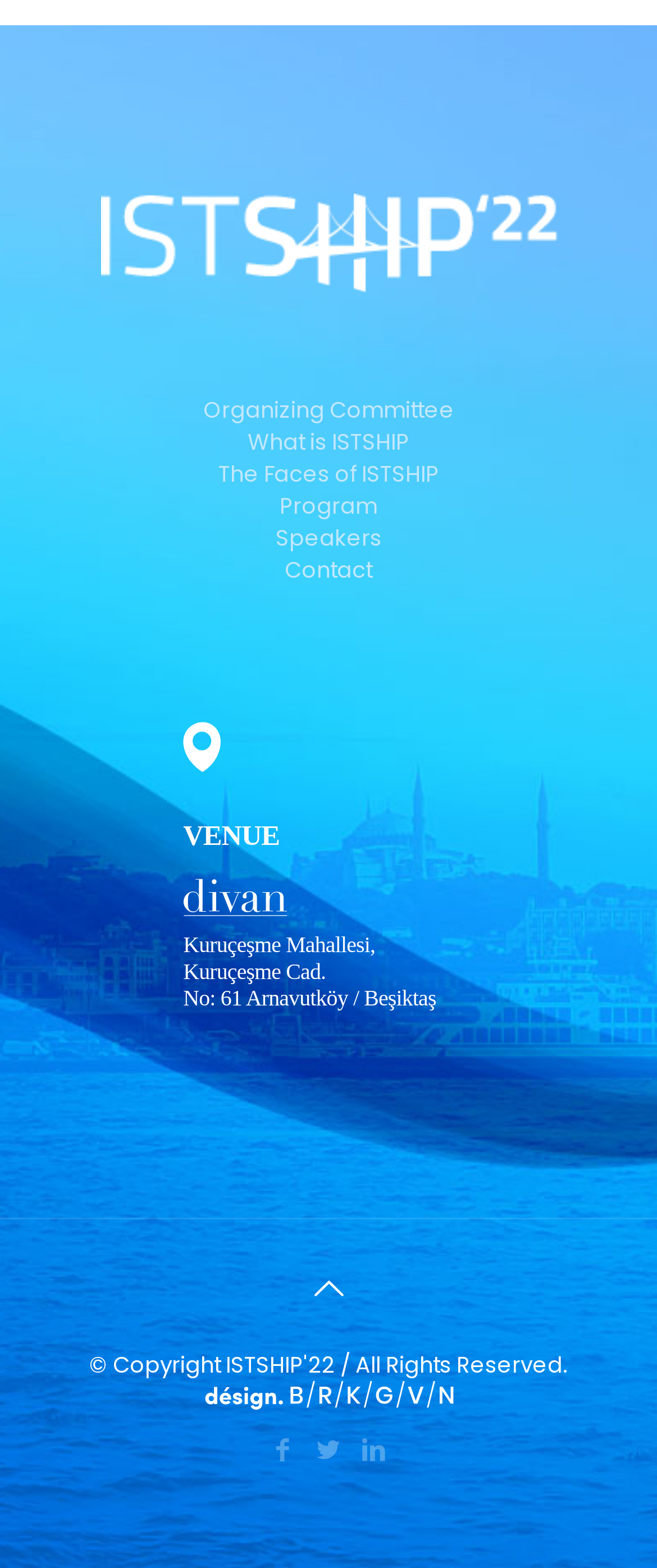Please determine the bounding box coordinates, formatted as (top-left x, top-left y, bottom-right x, bottom-right y), with all values as floating point numbers between 0 and 1. Identify the bounding box of the region described as: The Faces of ISTSHIP

[0.332, 0.292, 0.668, 0.313]